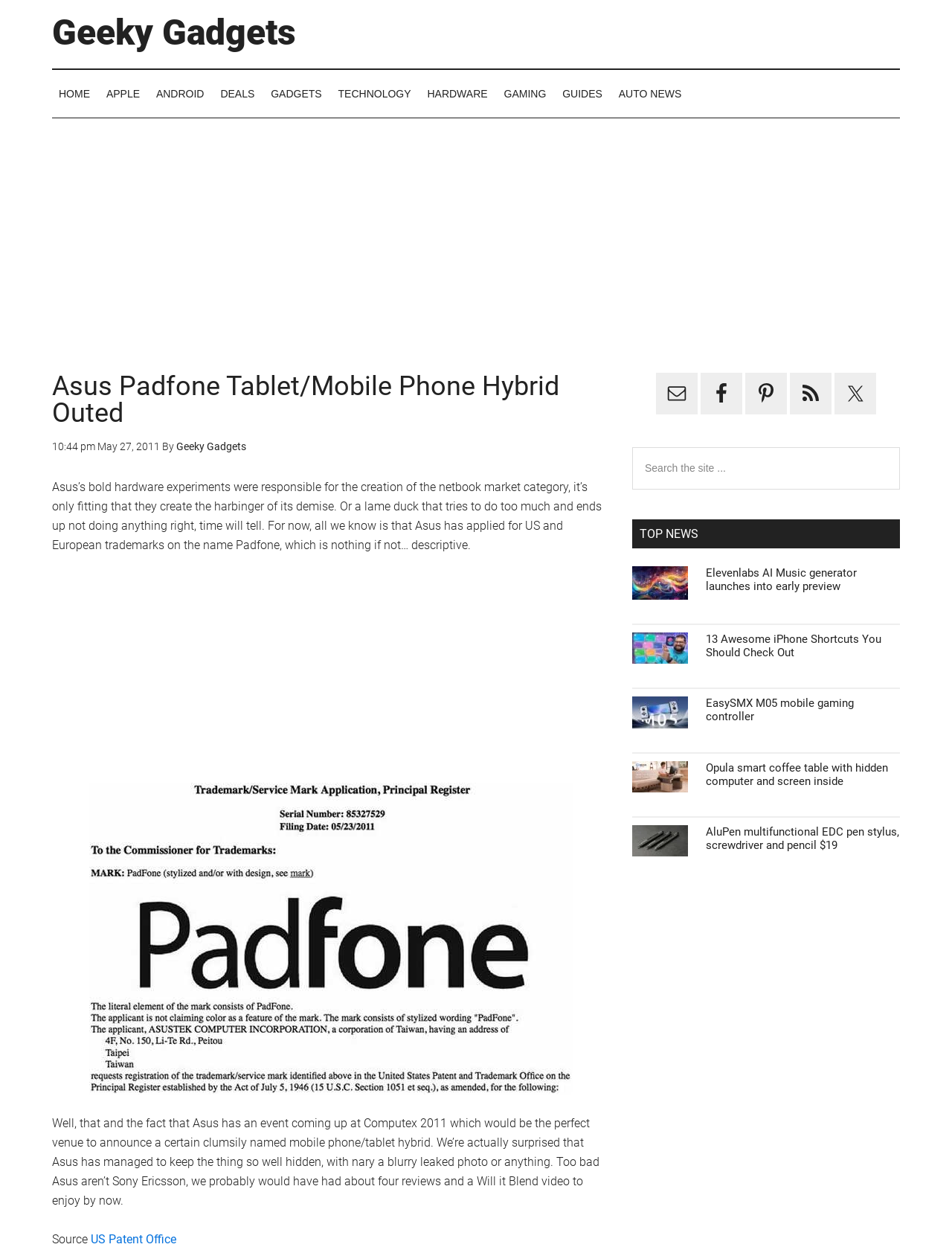By analyzing the image, answer the following question with a detailed response: How many social media links are in the primary sidebar?

The primary sidebar contains links to five social media platforms: Email, Facebook, Pinterest, RSS, and Twitter. These links are represented by icons and text.